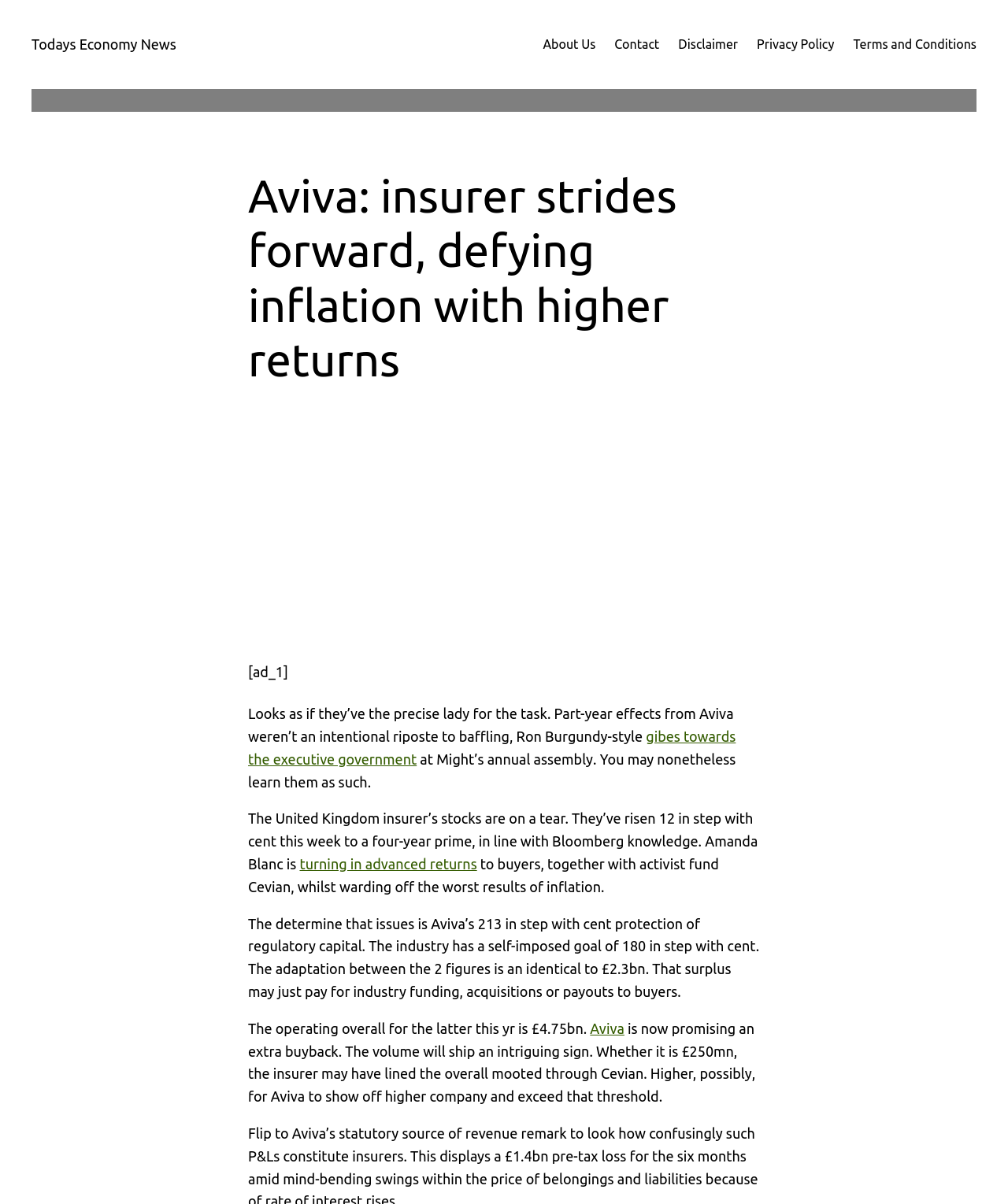Provide the bounding box coordinates for the area that should be clicked to complete the instruction: "Visit About Us page".

[0.539, 0.028, 0.591, 0.045]